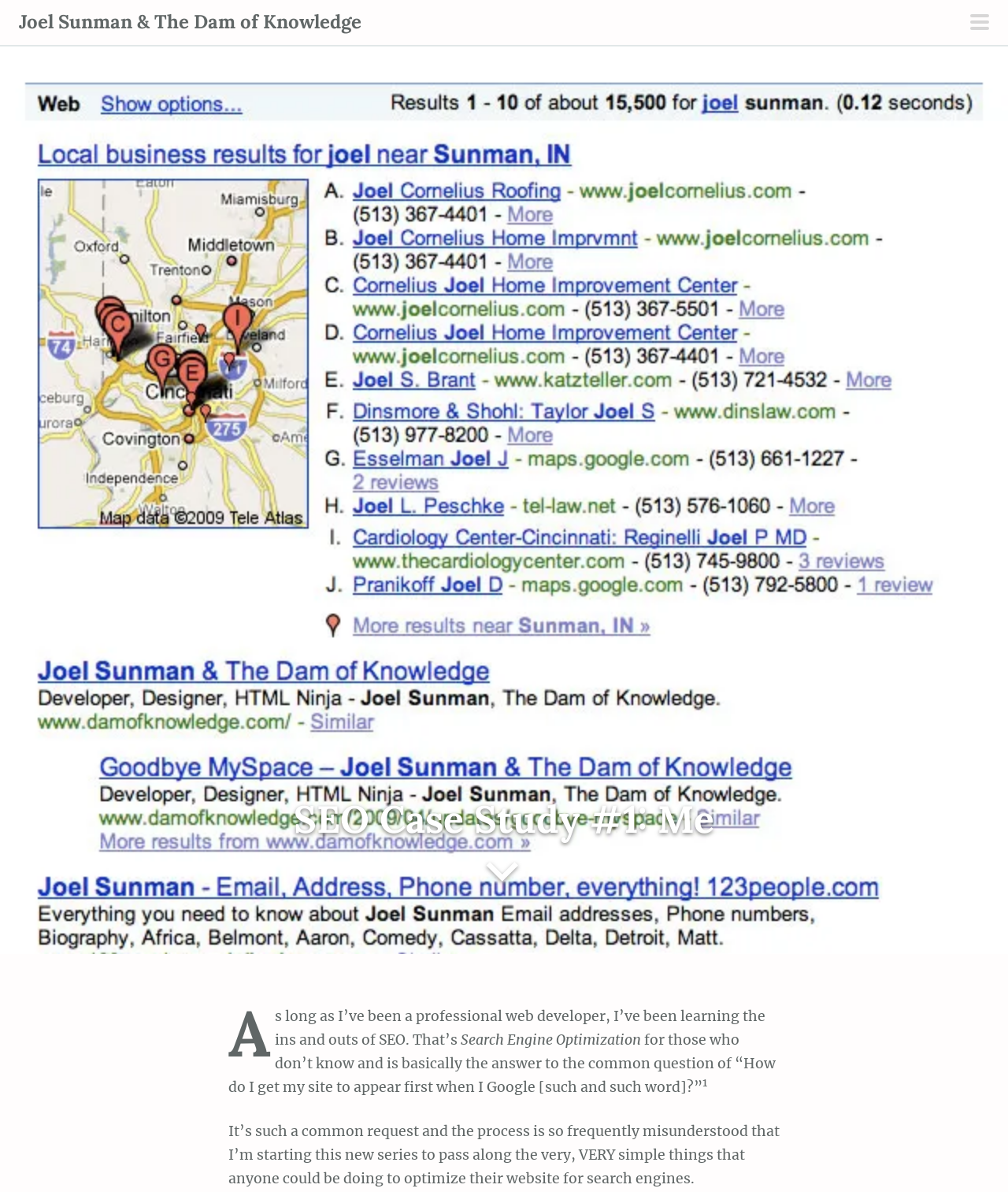What is the author trying to do with their website?
Offer a detailed and full explanation in response to the question.

The author is trying to optimize their website for search engines, as indicated by their mention of learning the ins and outs of SEO and starting a new series to share simple SEO tips.